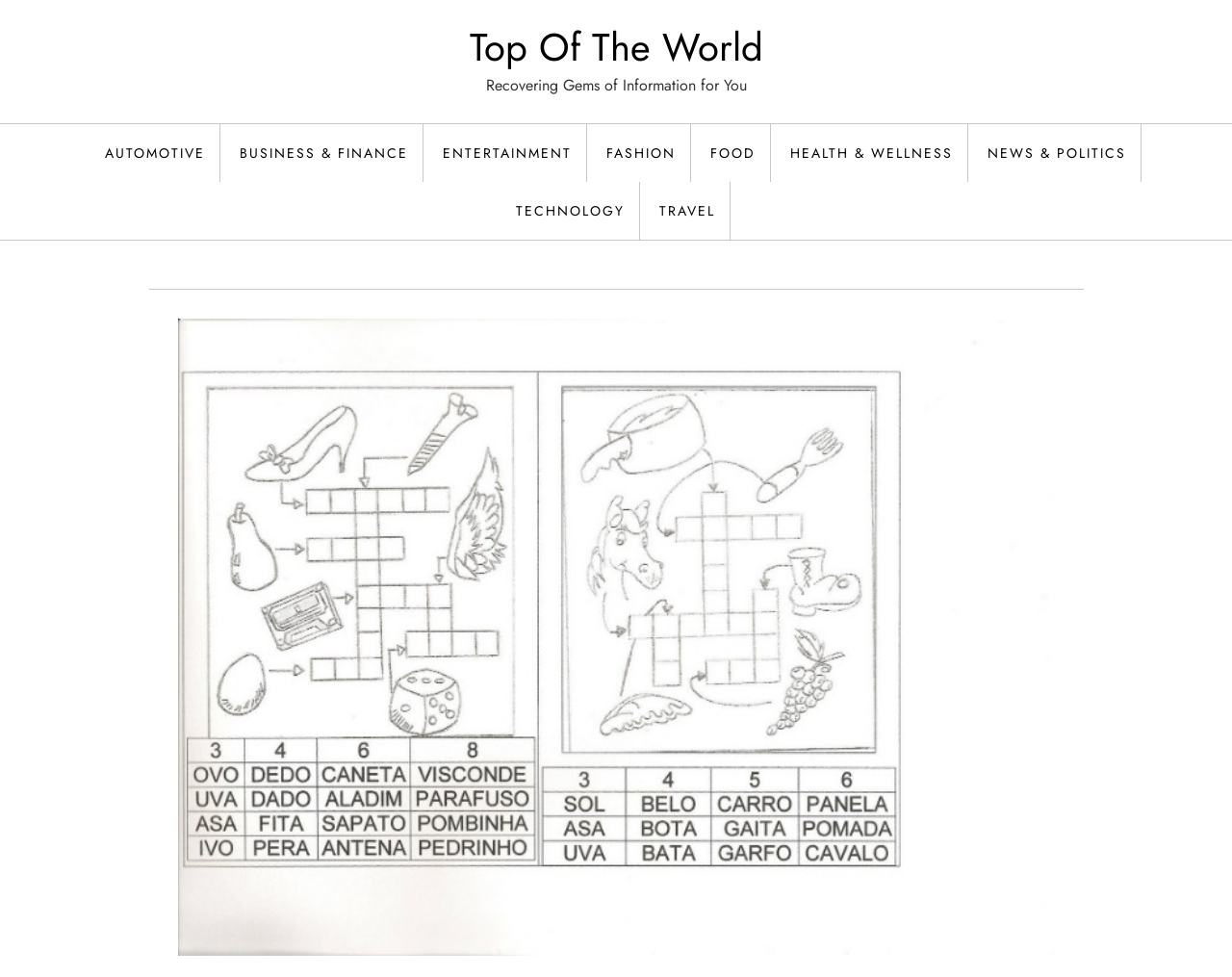Find the bounding box coordinates of the UI element according to this description: "News & Politics".

[0.79, 0.127, 0.927, 0.186]